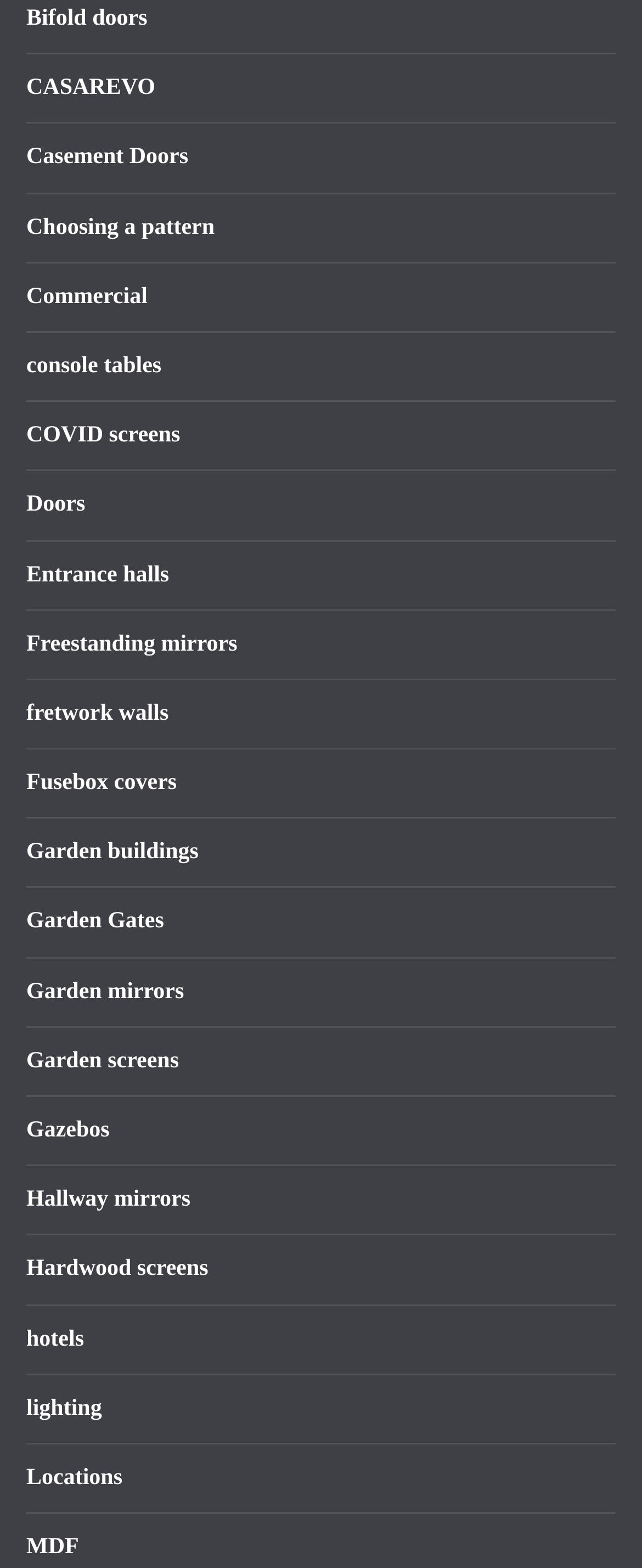What is the category of 'Gazebos' on this webpage?
Please ensure your answer is as detailed and informative as possible.

The link 'Gazebos' is listed under the category of 'Garden buildings' based on its position among other links such as 'Garden Gates' and 'Garden screens'.